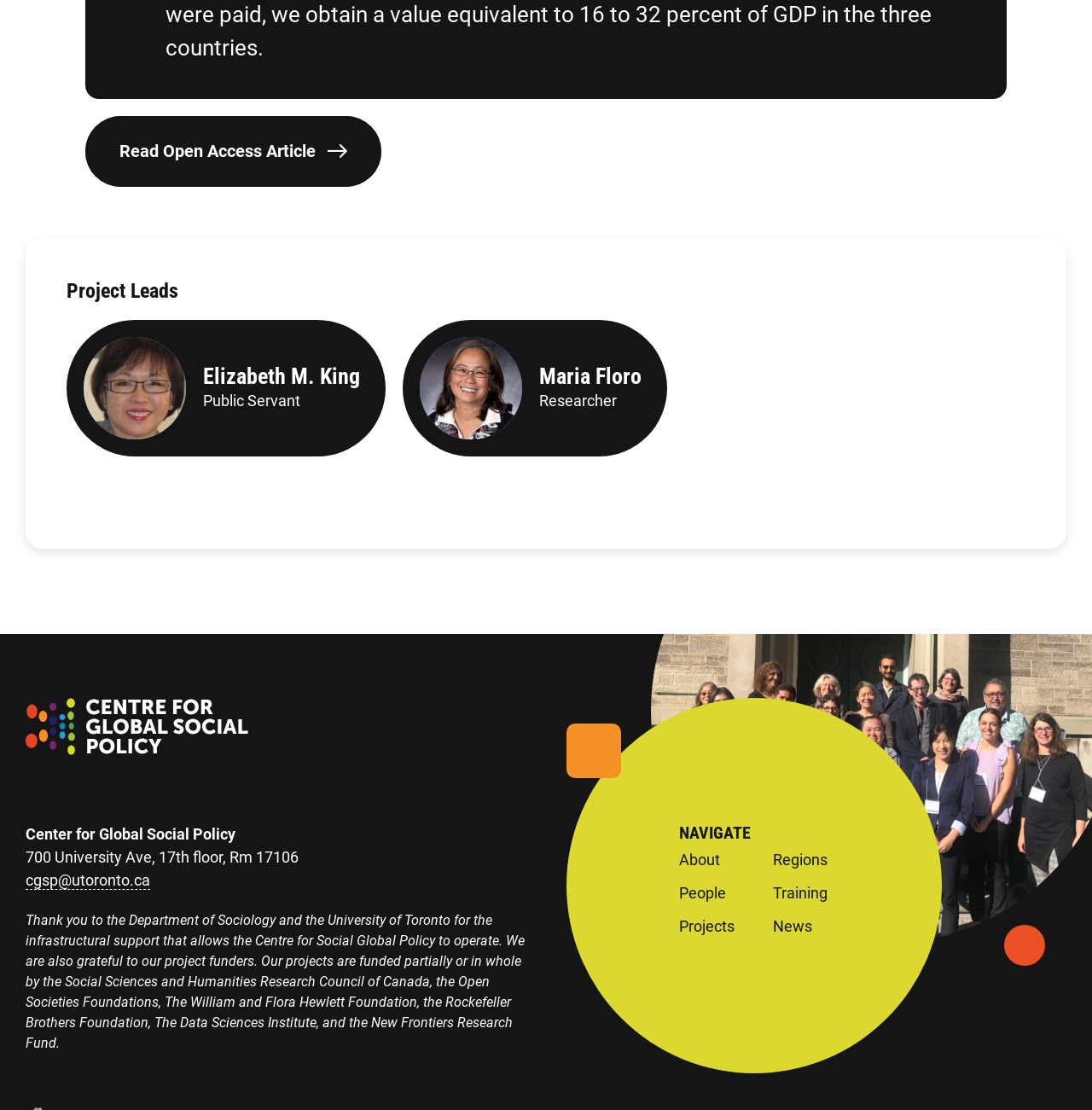What is the address of the Center for Global Social Policy?
Please look at the screenshot and answer in one word or a short phrase.

700 University Ave, 17th floor, Rm 17106